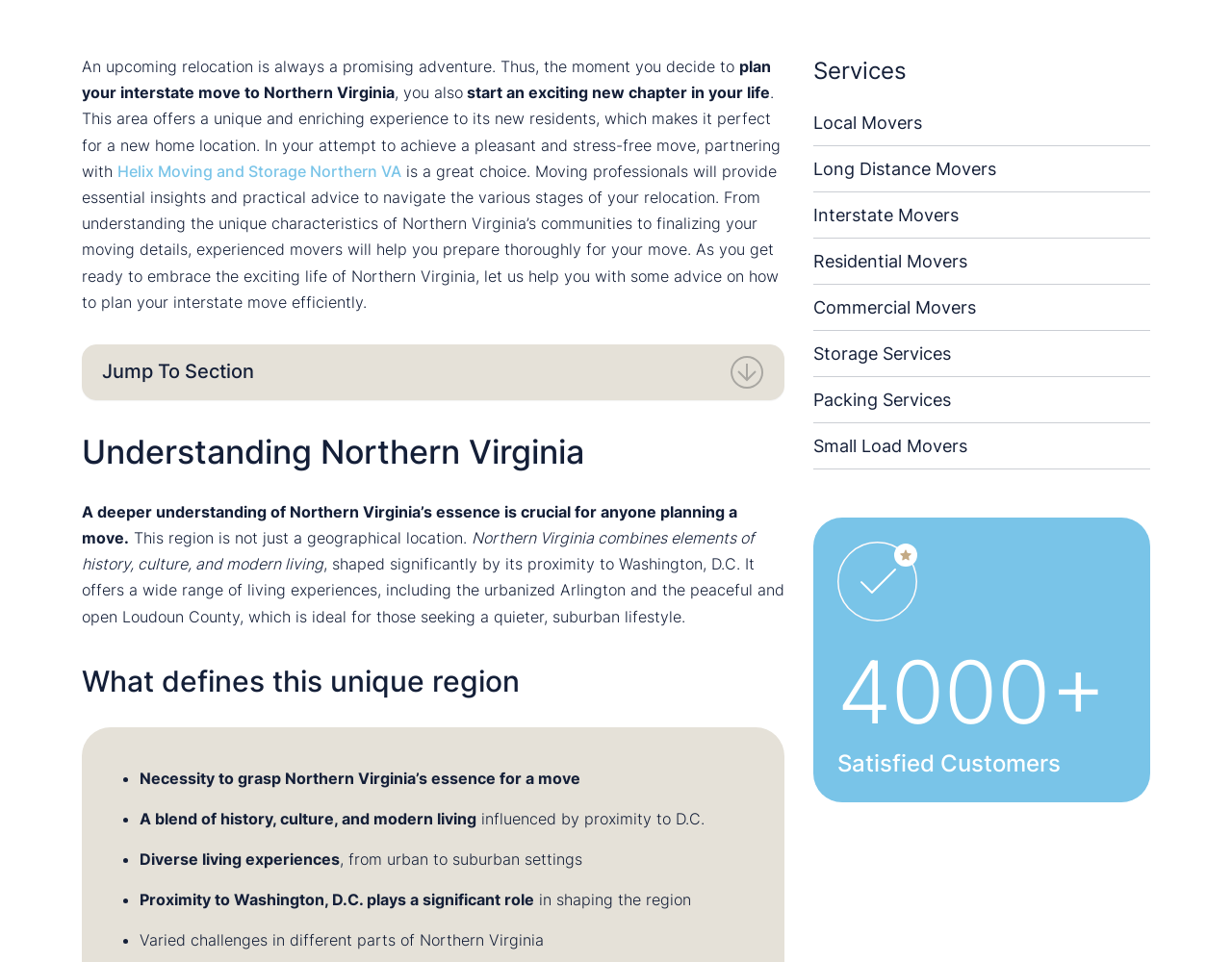Determine the bounding box coordinates for the HTML element mentioned in the following description: "Residential Movers". The coordinates should be a list of four floats ranging from 0 to 1, represented as [left, top, right, bottom].

[0.66, 0.261, 0.785, 0.282]